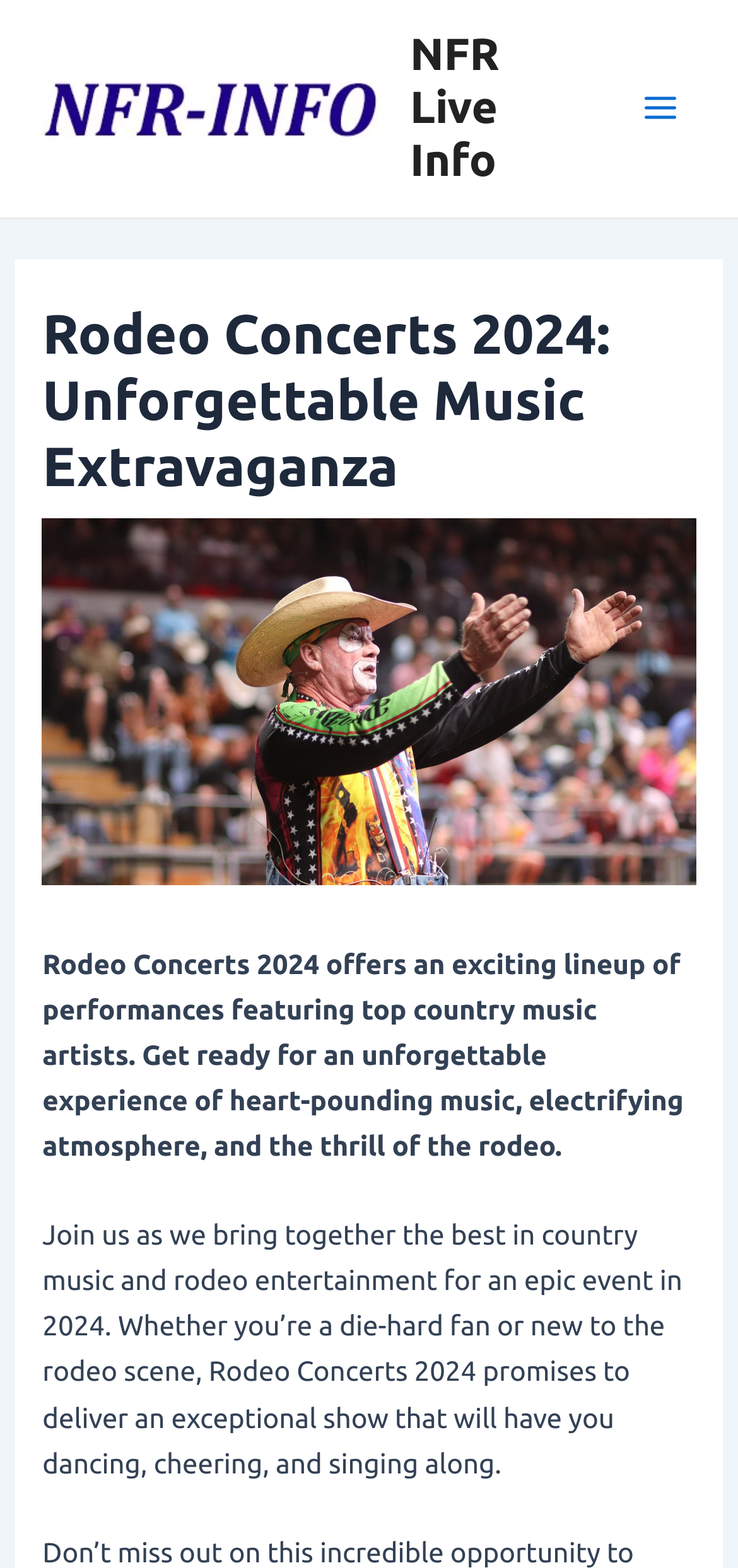Generate the title text from the webpage.

Rodeo Concerts 2024: Unforgettable Music Extravaganza